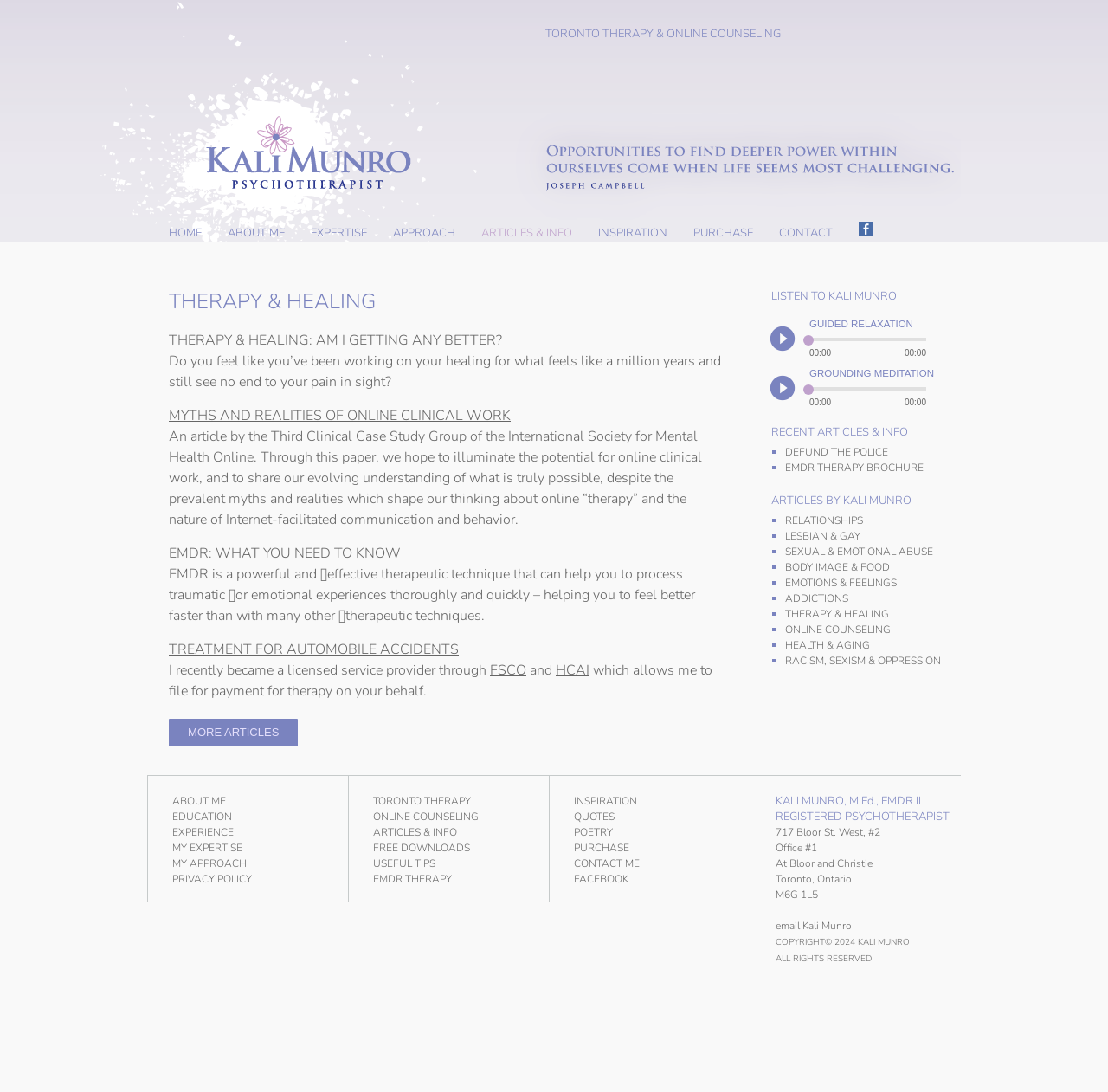What is the location of the therapist's practice?
Look at the screenshot and respond with a single word or phrase.

Toronto